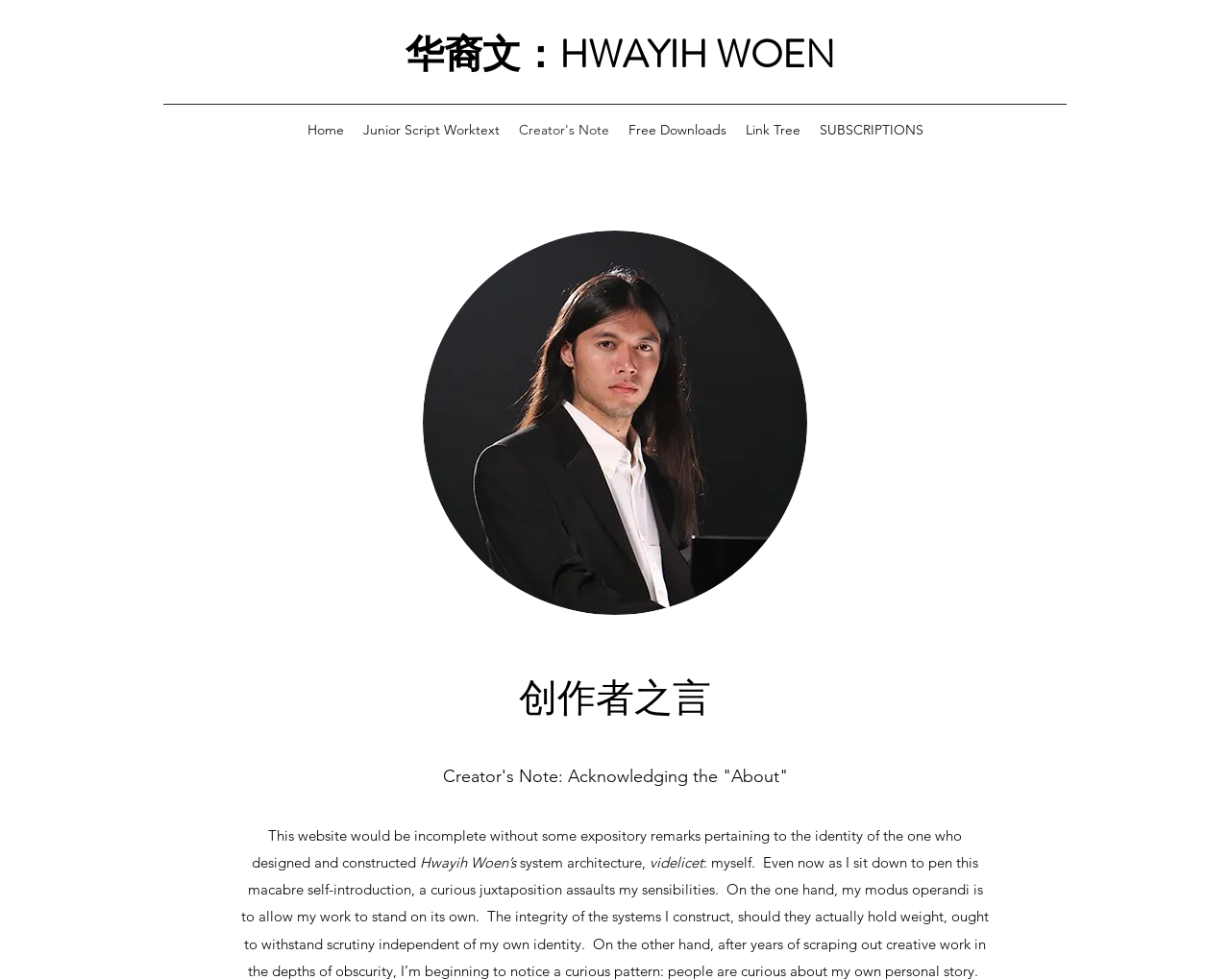What is the function of the navigation menu?
Refer to the image and provide a thorough answer to the question.

The navigation menu, labeled as 'Site', contains several links, including 'Home', 'Junior Script Worktext', 'Creator's Note', 'Free Downloads', 'Link Tree', and 'SUBSCRIPTIONS'. These links likely provide access to different sections or features of the website, allowing users to navigate and explore the website's content.